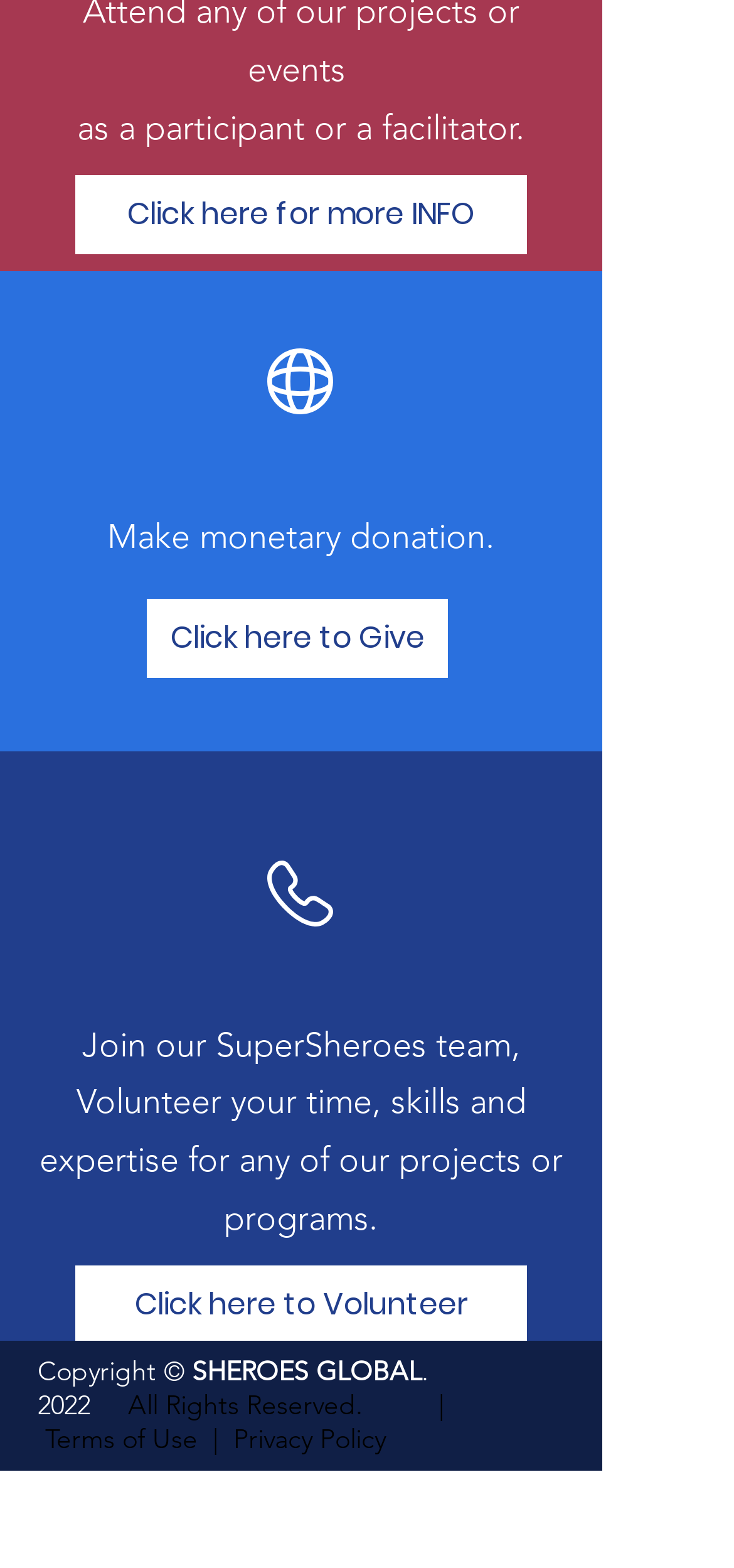Identify the bounding box for the element characterized by the following description: "Privacy Policy".

[0.318, 0.907, 0.526, 0.929]